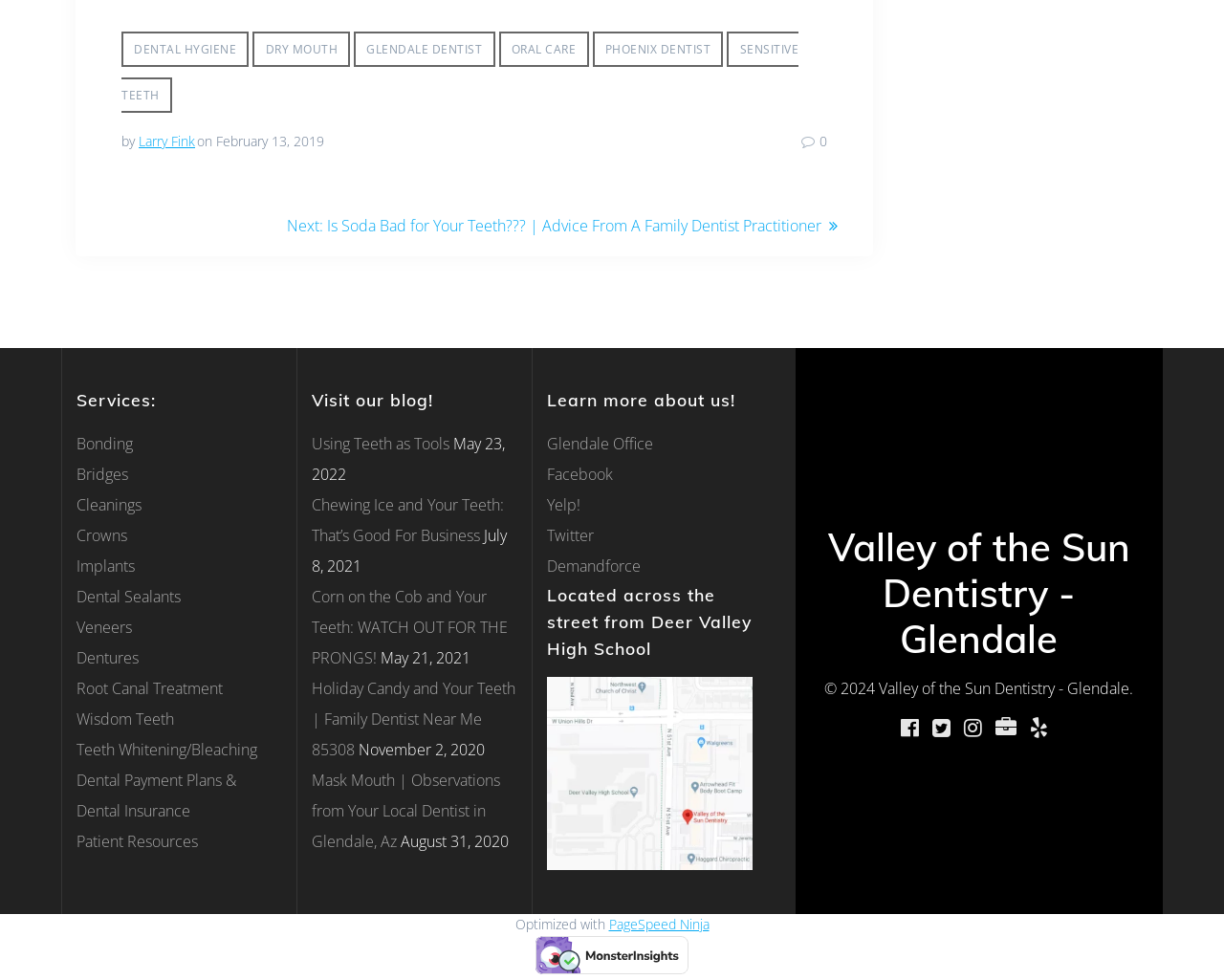Based on what you see in the screenshot, provide a thorough answer to this question: What social media platforms does Valley of the Sun Dentistry have?

The webpage has links to Valley of the Sun Dentistry's social media profiles on Facebook, Yelp, Twitter, and Demandforce, indicating that the dental office has a presence on these platforms.